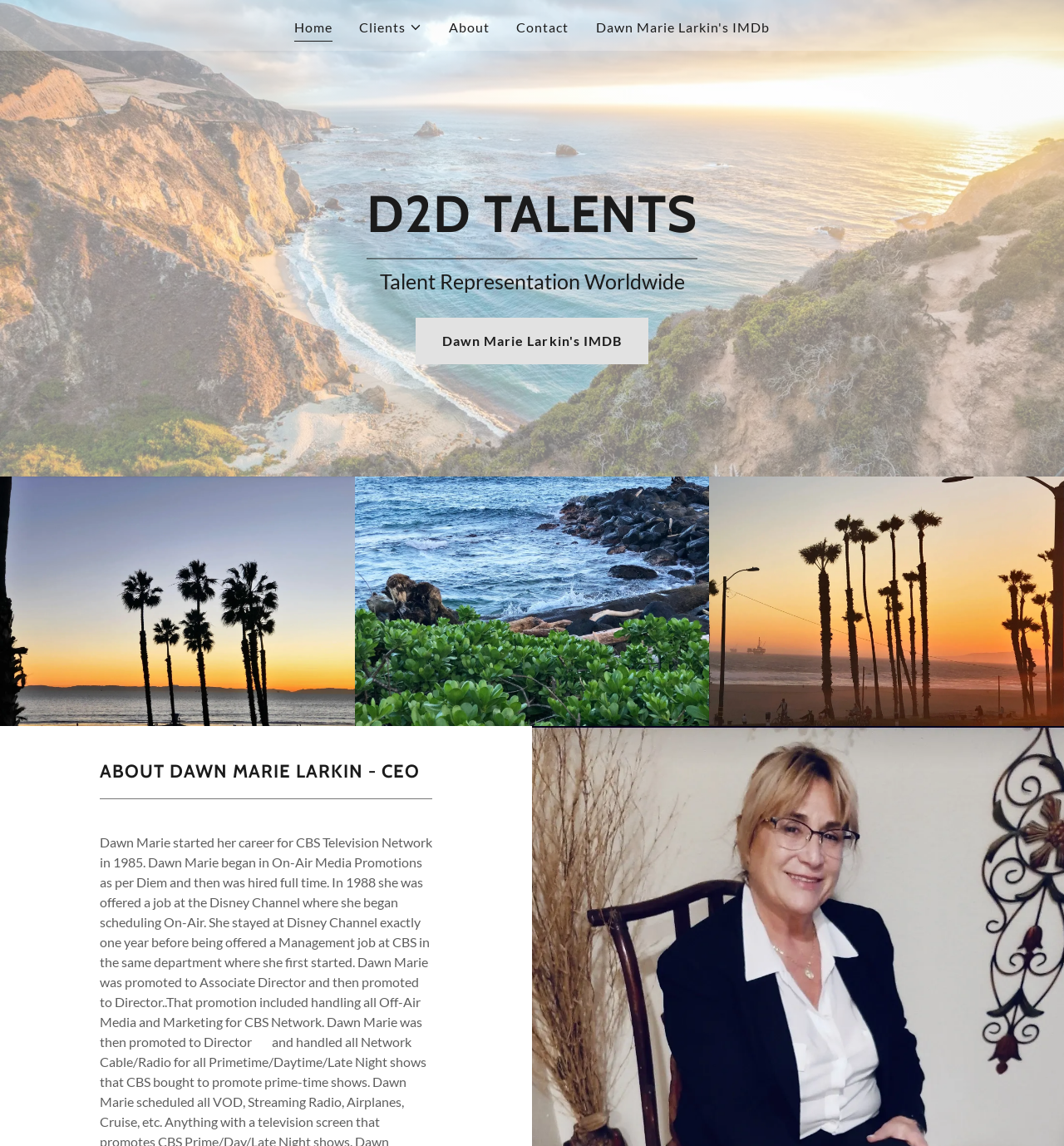What is the text on the link below the 'Clients' button?
Please provide a single word or phrase as your answer based on the screenshot.

About